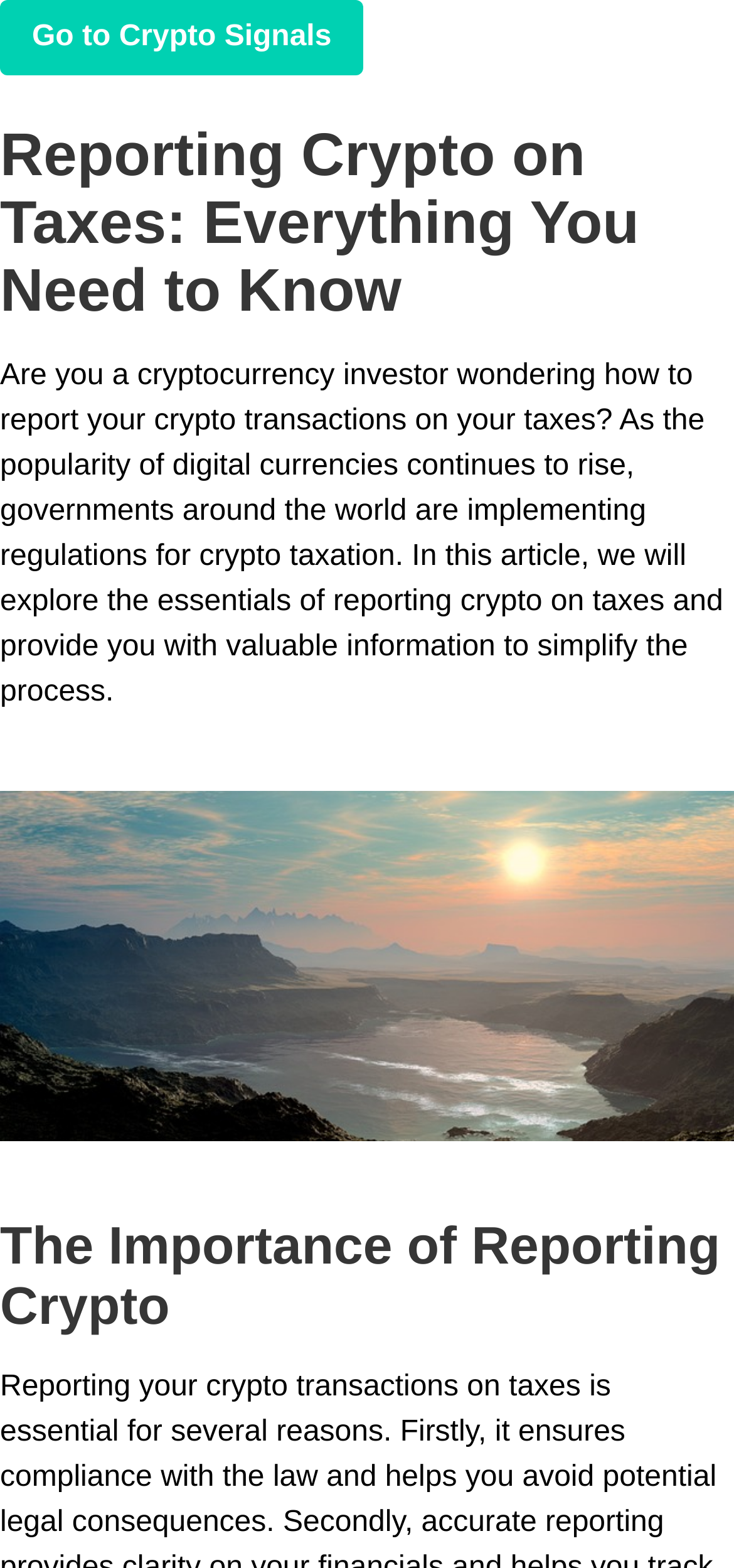Identify the main heading from the webpage and provide its text content.

Reporting Crypto on Taxes: Everything You Need to Know